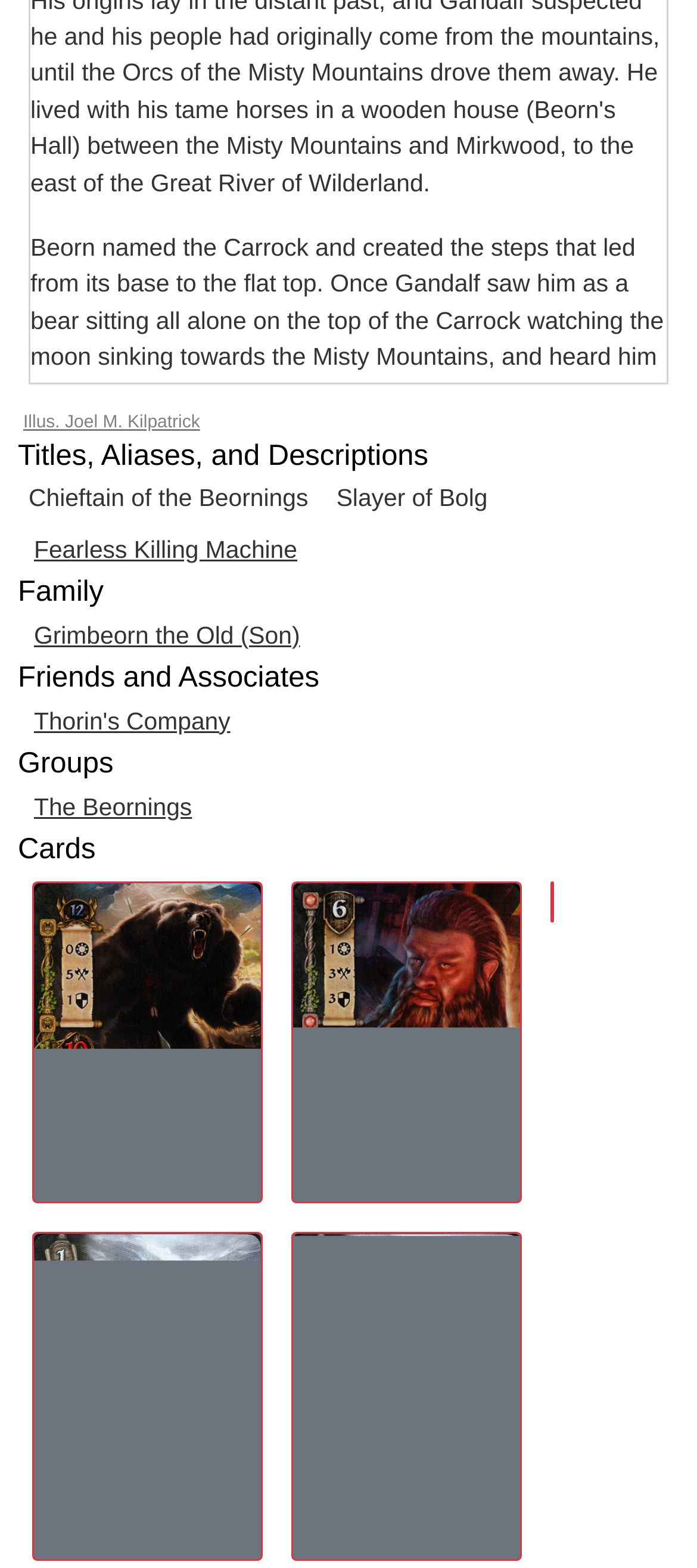Determine the bounding box coordinates of the clickable element necessary to fulfill the instruction: "View Beorn's cards". Provide the coordinates as four float numbers within the 0 to 1 range, i.e., [left, top, right, bottom].

[0.026, 0.531, 0.974, 0.554]